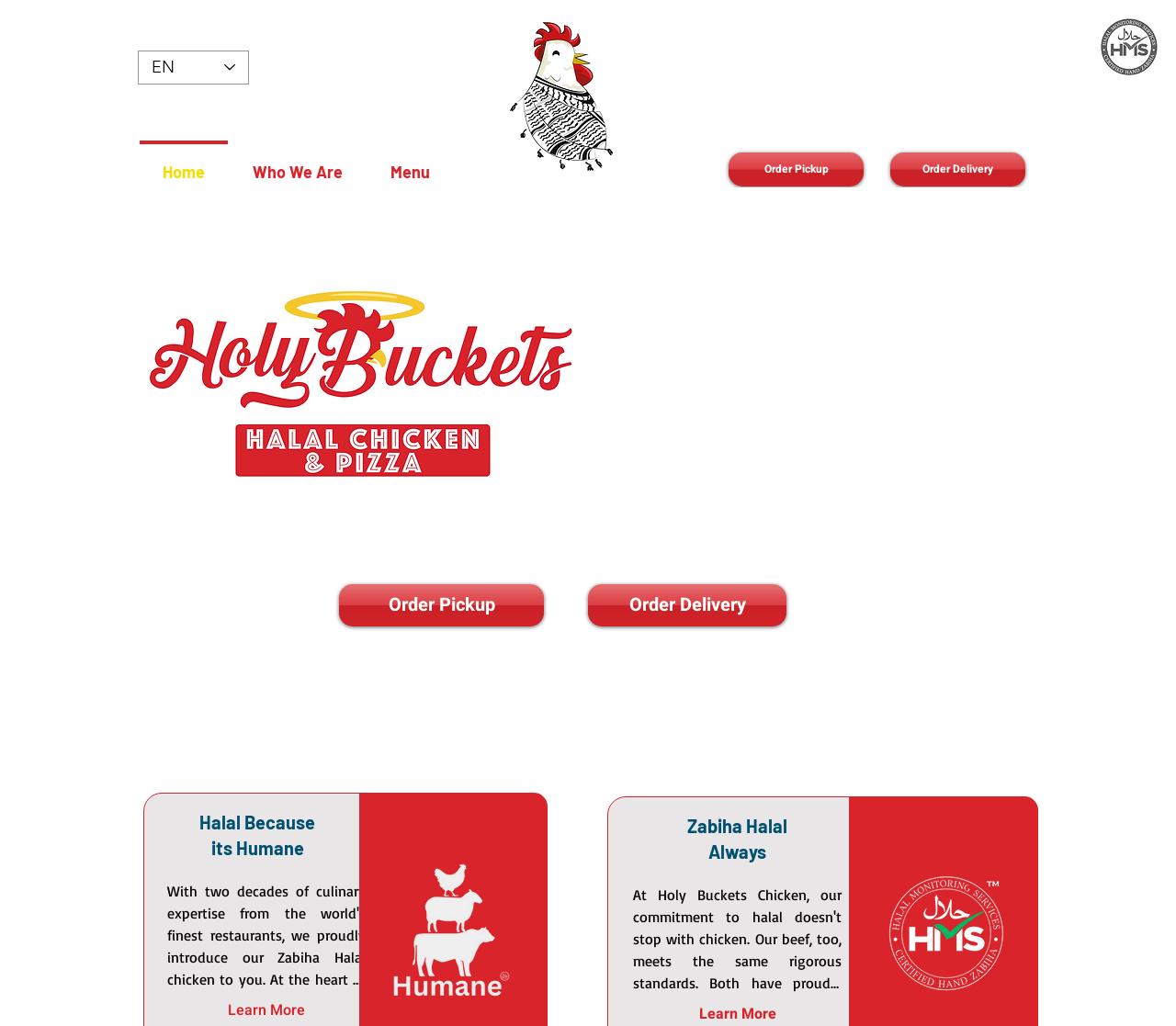Calculate the bounding box coordinates of the UI element given the description: "Summary/analysis of comments".

None